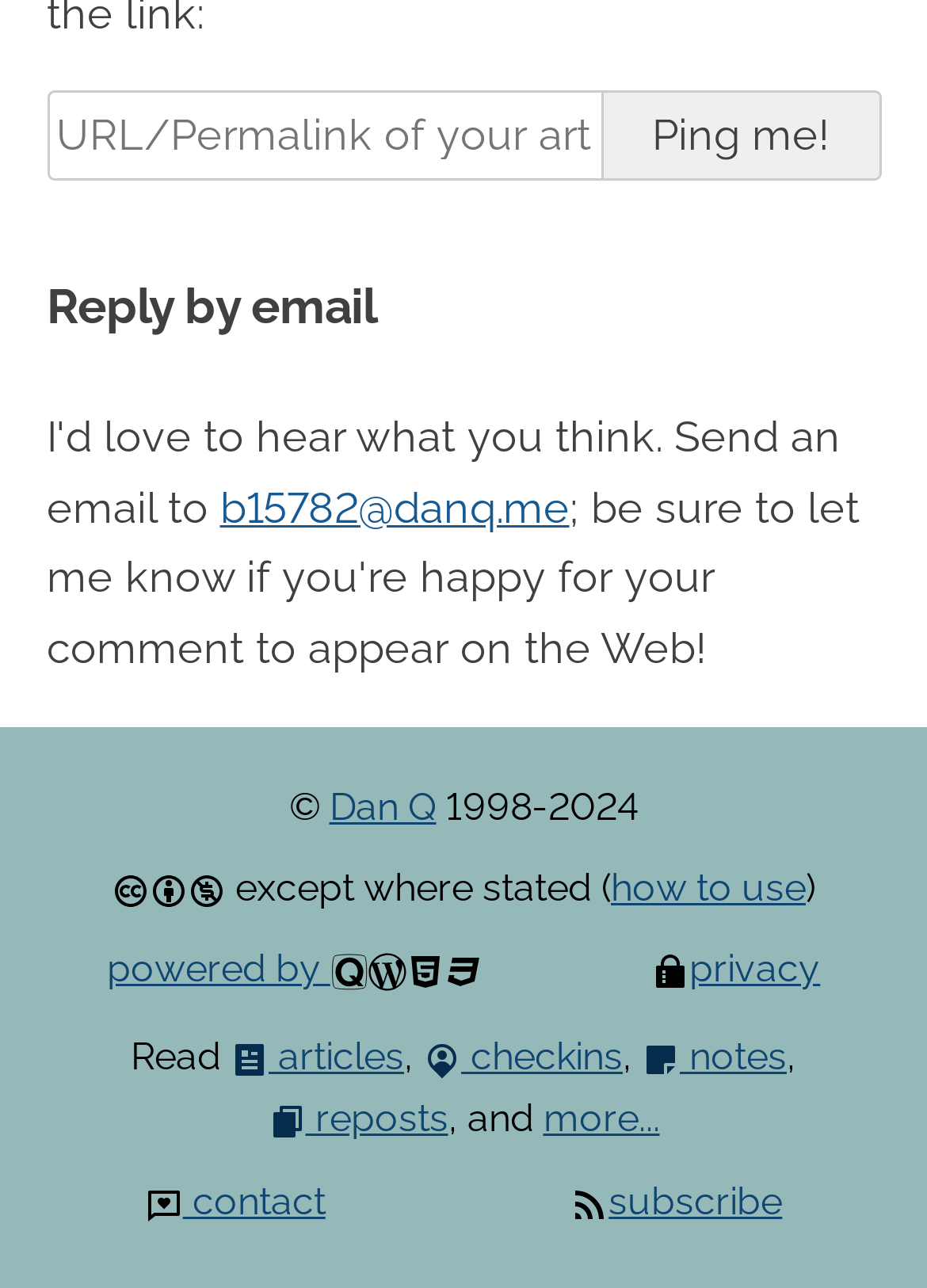Can you provide the bounding box coordinates for the element that should be clicked to implement the instruction: "Subscribe to the website"?

[0.616, 0.914, 0.844, 0.949]